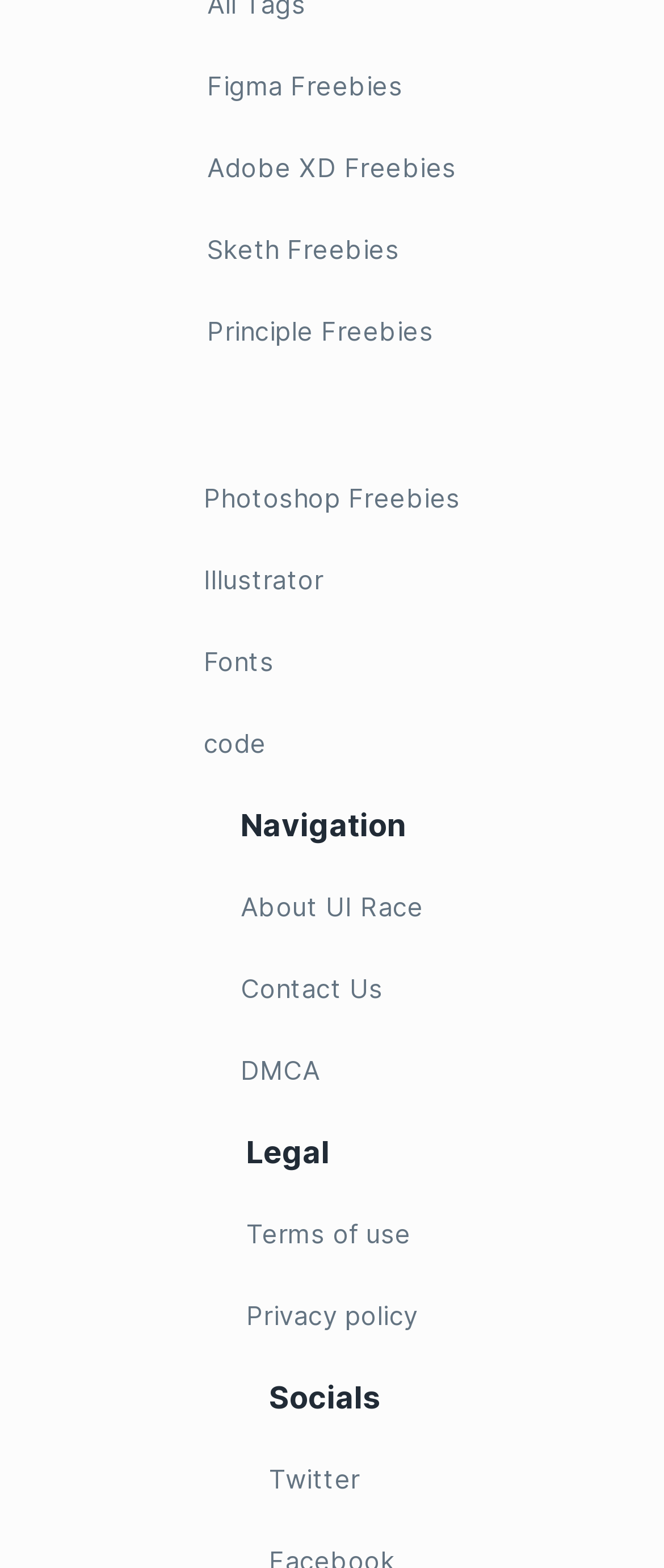Identify the bounding box coordinates for the UI element mentioned here: "Fonts". Provide the coordinates as four float values between 0 and 1, i.e., [left, top, right, bottom].

[0.306, 0.407, 0.694, 0.437]